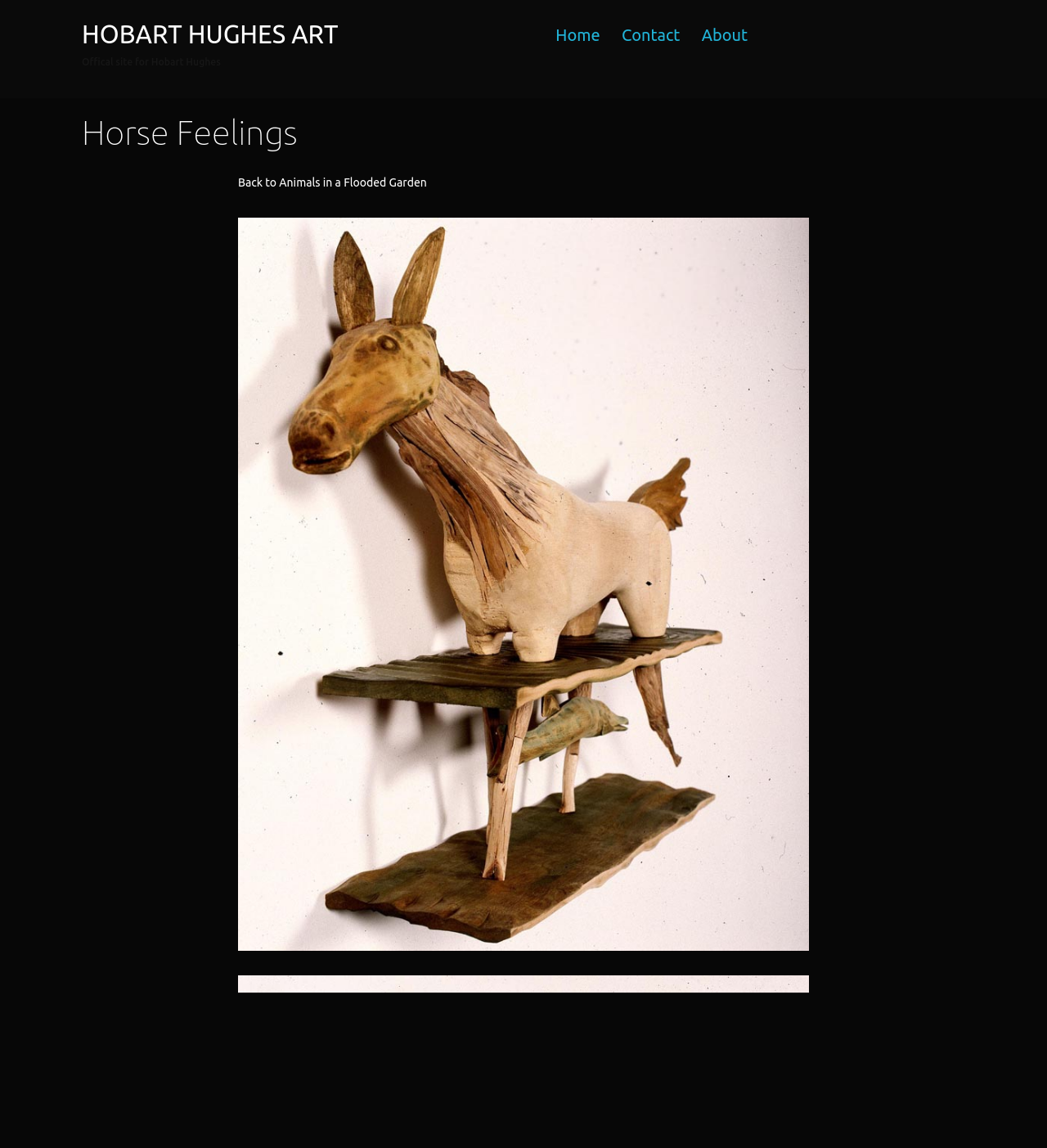What type of element is at the bottom of the page?
Could you answer the question in a detailed manner, providing as much information as possible?

The answer can be found by looking at the bounding box coordinates of the figure element, which suggests that it is located at the bottom of the page.